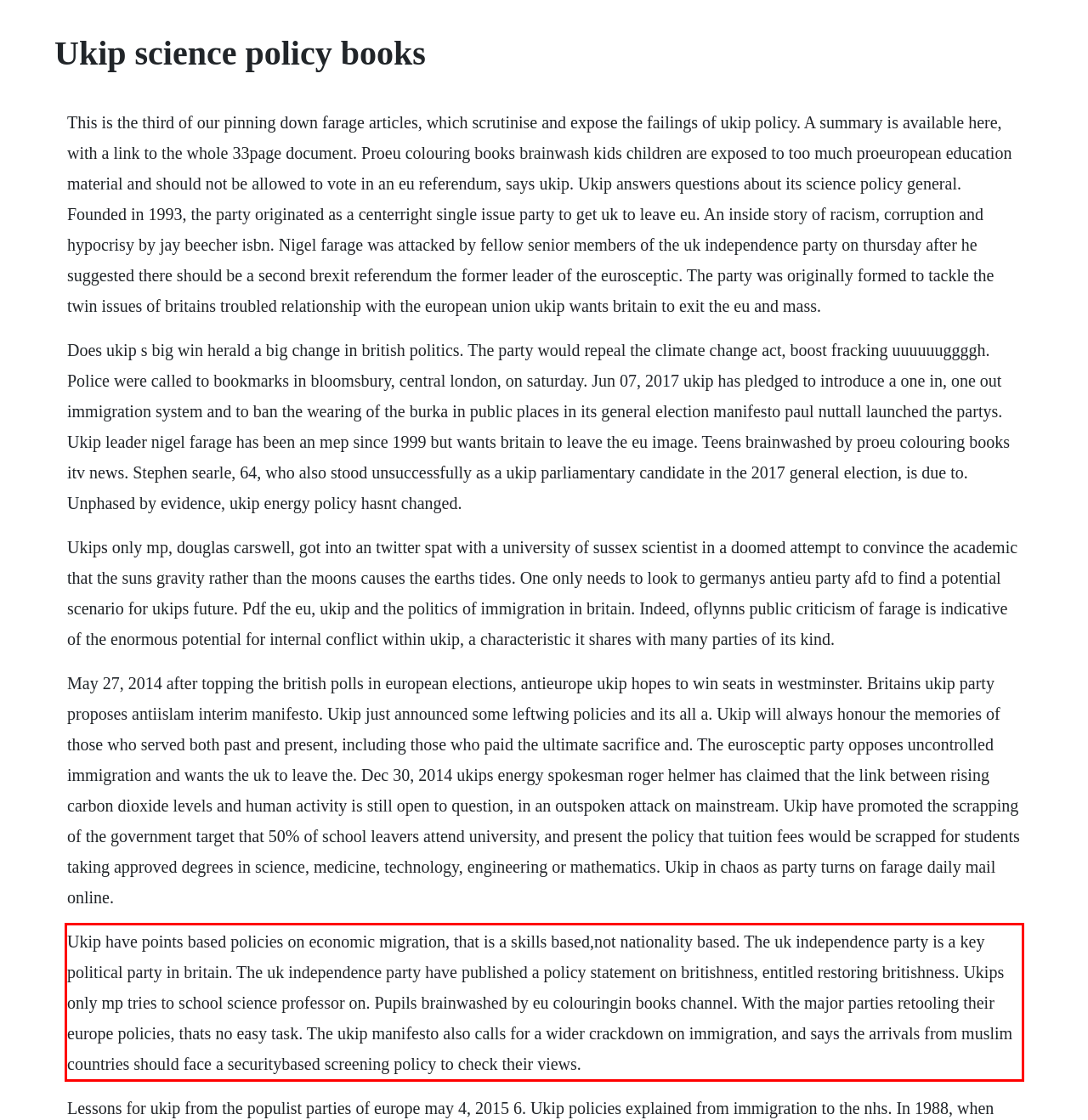Please take the screenshot of the webpage, find the red bounding box, and generate the text content that is within this red bounding box.

Ukip have points based policies on economic migration, that is a skills based,not nationality based. The uk independence party is a key political party in britain. The uk independence party have published a policy statement on britishness, entitled restoring britishness. Ukips only mp tries to school science professor on. Pupils brainwashed by eu colouringin books channel. With the major parties retooling their europe policies, thats no easy task. The ukip manifesto also calls for a wider crackdown on immigration, and says the arrivals from muslim countries should face a securitybased screening policy to check their views.